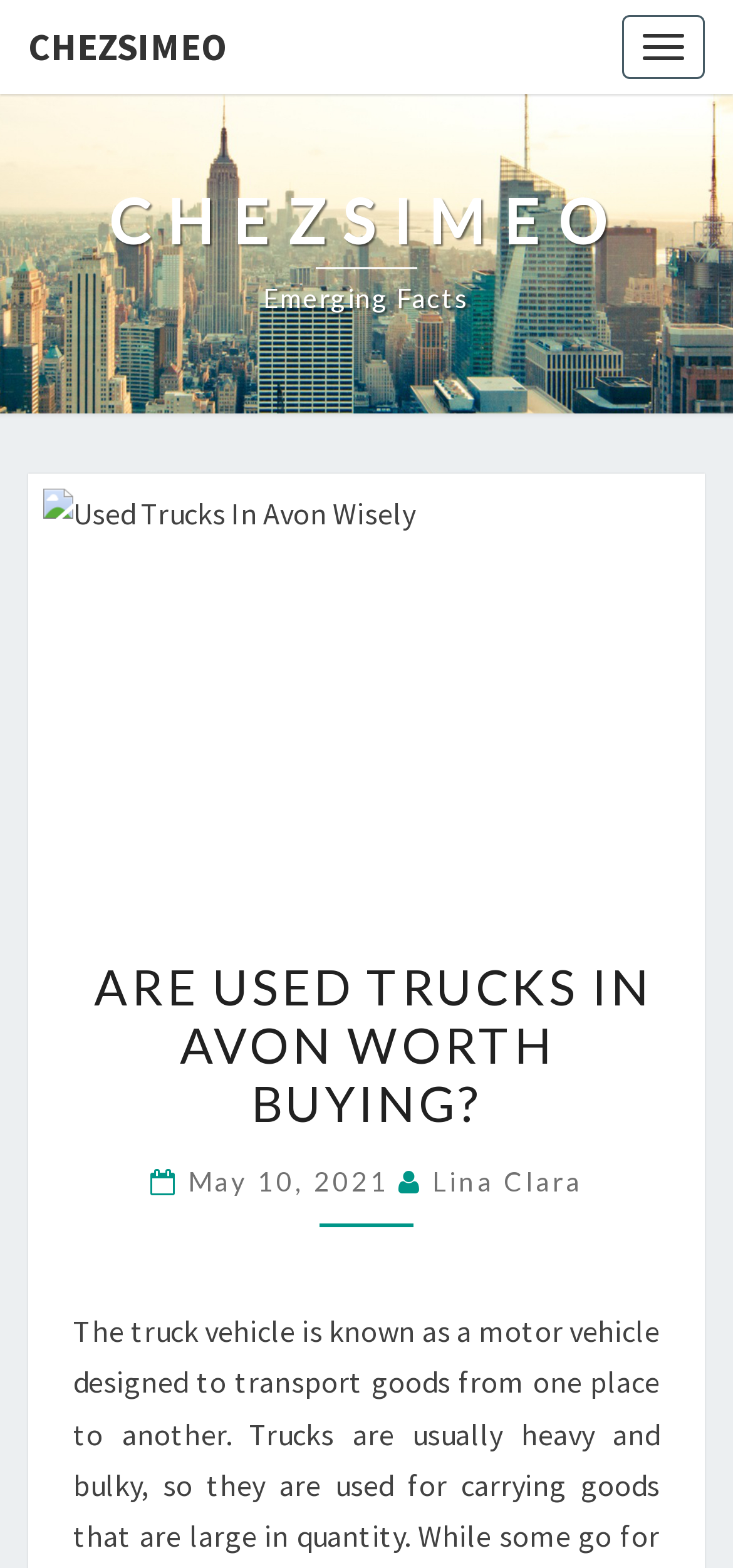Using the provided element description "Chezsimeo", determine the bounding box coordinates of the UI element.

[0.0, 0.0, 0.349, 0.06]